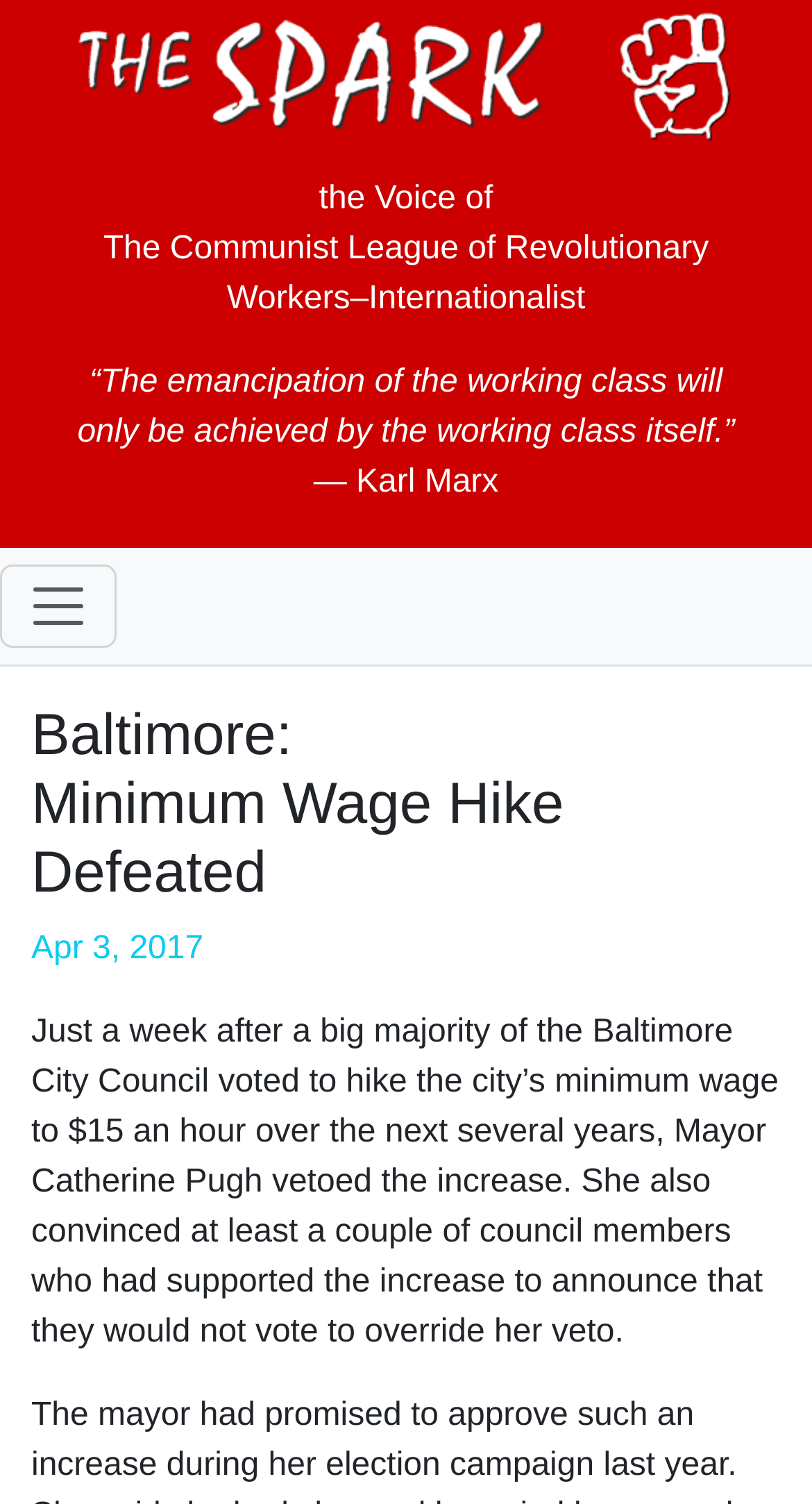Who vetoed the minimum wage increase? Based on the screenshot, please respond with a single word or phrase.

Mayor Catherine Pugh